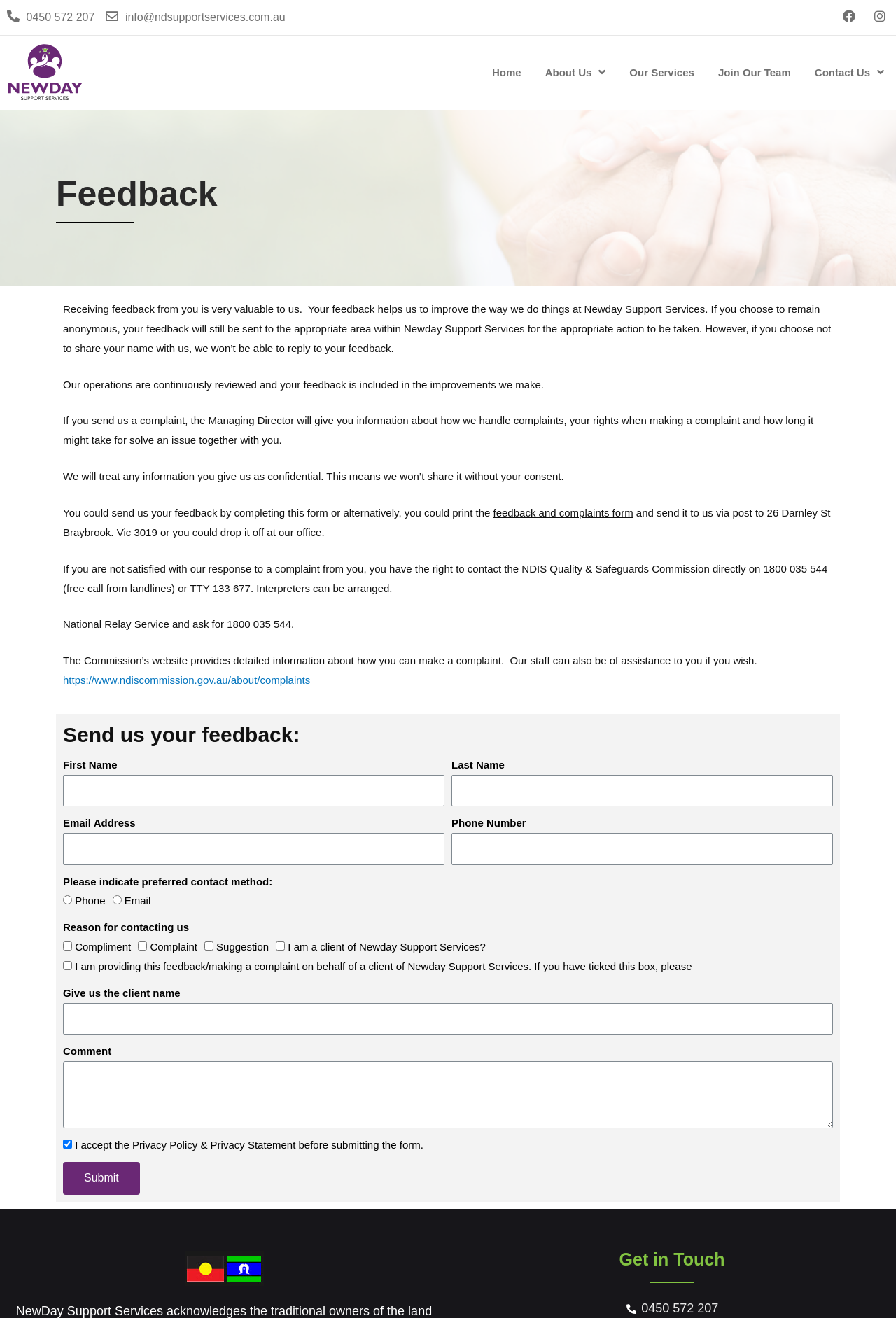Is there a way to print the feedback and complaints form?
Please look at the screenshot and answer in one word or a short phrase.

Yes